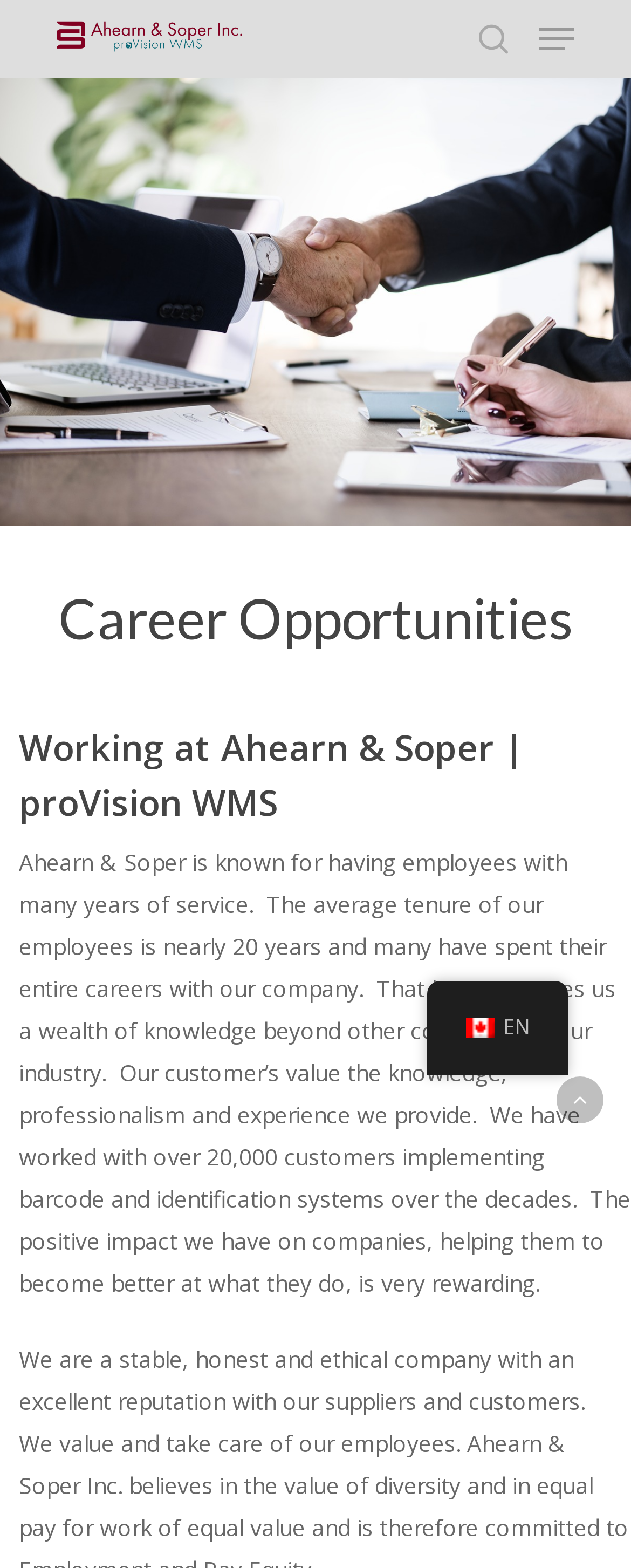What is the company's average employee tenure?
Please answer the question with a single word or phrase, referencing the image.

nearly 20 years